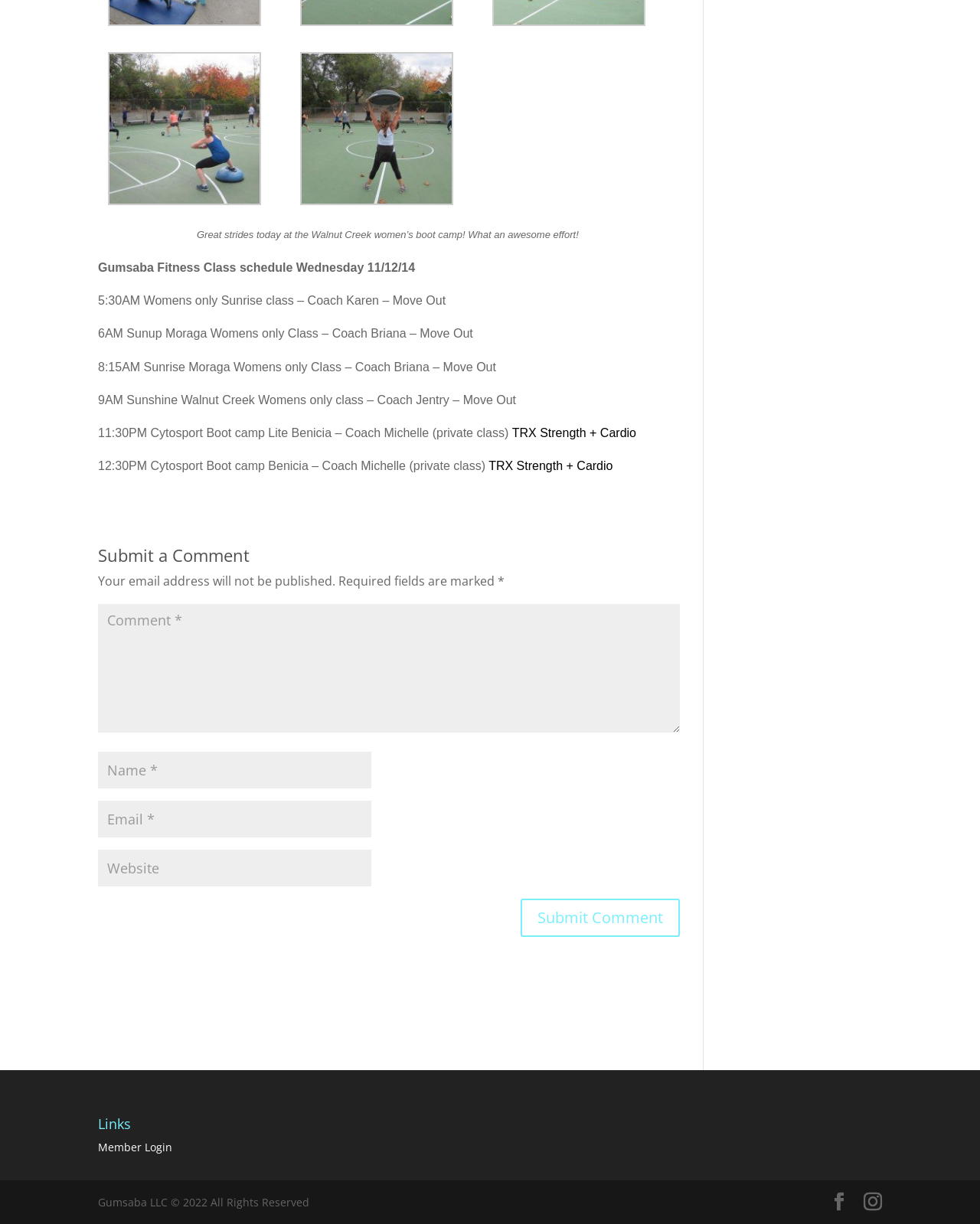What is the purpose of the textboxes at the bottom of the page?
Look at the image and answer the question with a single word or phrase.

To submit a comment